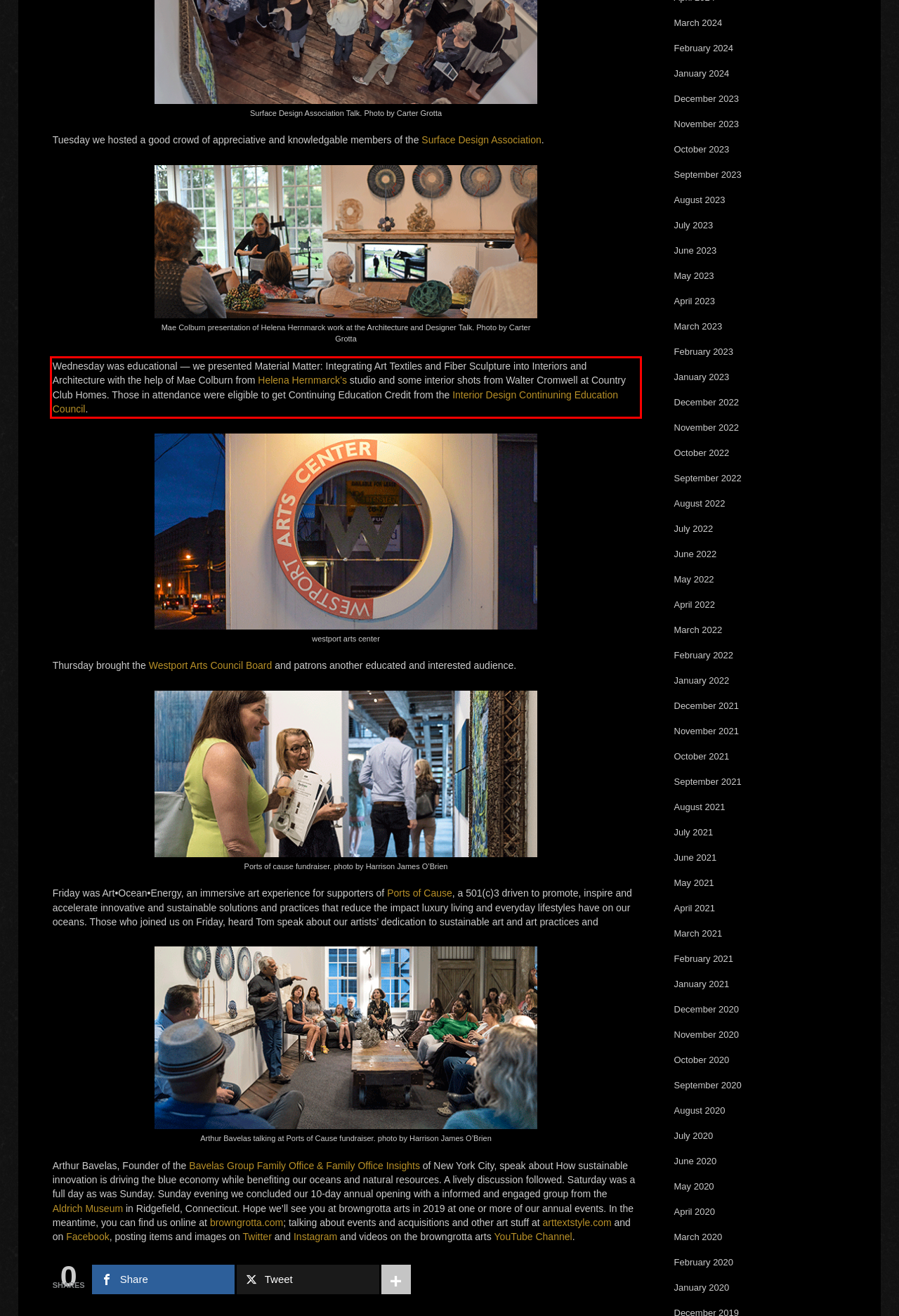In the given screenshot, locate the red bounding box and extract the text content from within it.

Wednesday was educational — we presented Material Matter: Integrating Art Textiles and Fiber Sculpture into Interiors and Architecture with the help of Mae Colburn from Helena Hernmarck’s studio and some interior shots from Walter Cromwell at Country Club Homes. Those in attendance were eligible to get Continuing Education Credit from the Interior Design Continuning Education Council.